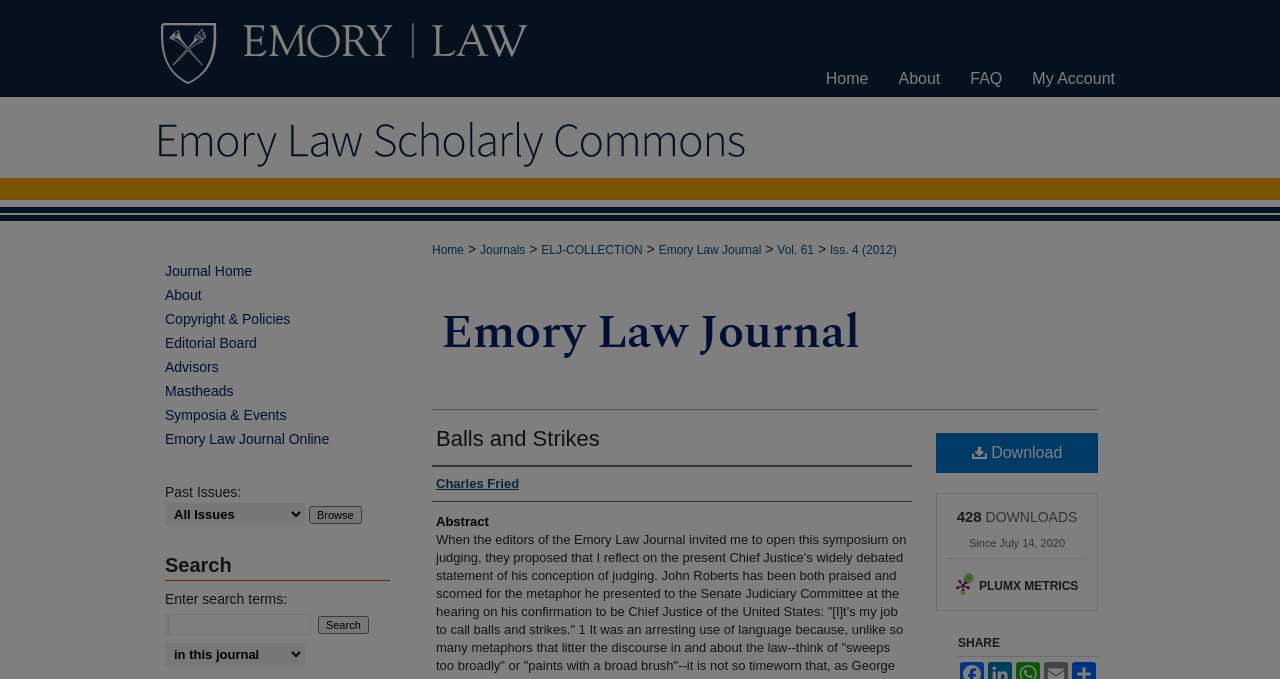Find the bounding box of the UI element described as follows: "Iss. 4 (2012)".

[0.648, 0.358, 0.701, 0.378]